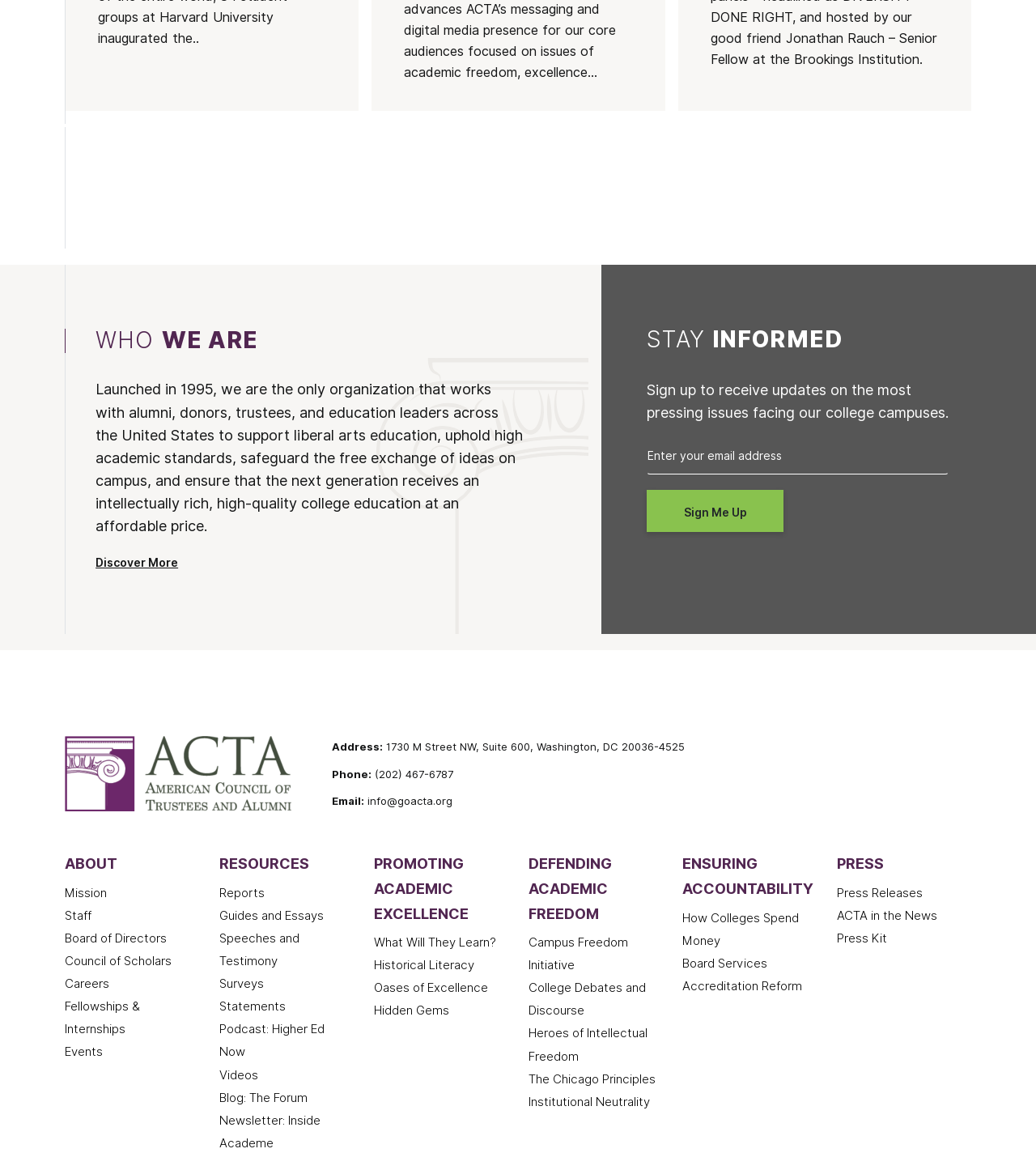Please determine the bounding box coordinates of the element to click on in order to accomplish the following task: "Discover more about the organization". Ensure the coordinates are four float numbers ranging from 0 to 1, i.e., [left, top, right, bottom].

[0.092, 0.482, 0.184, 0.494]